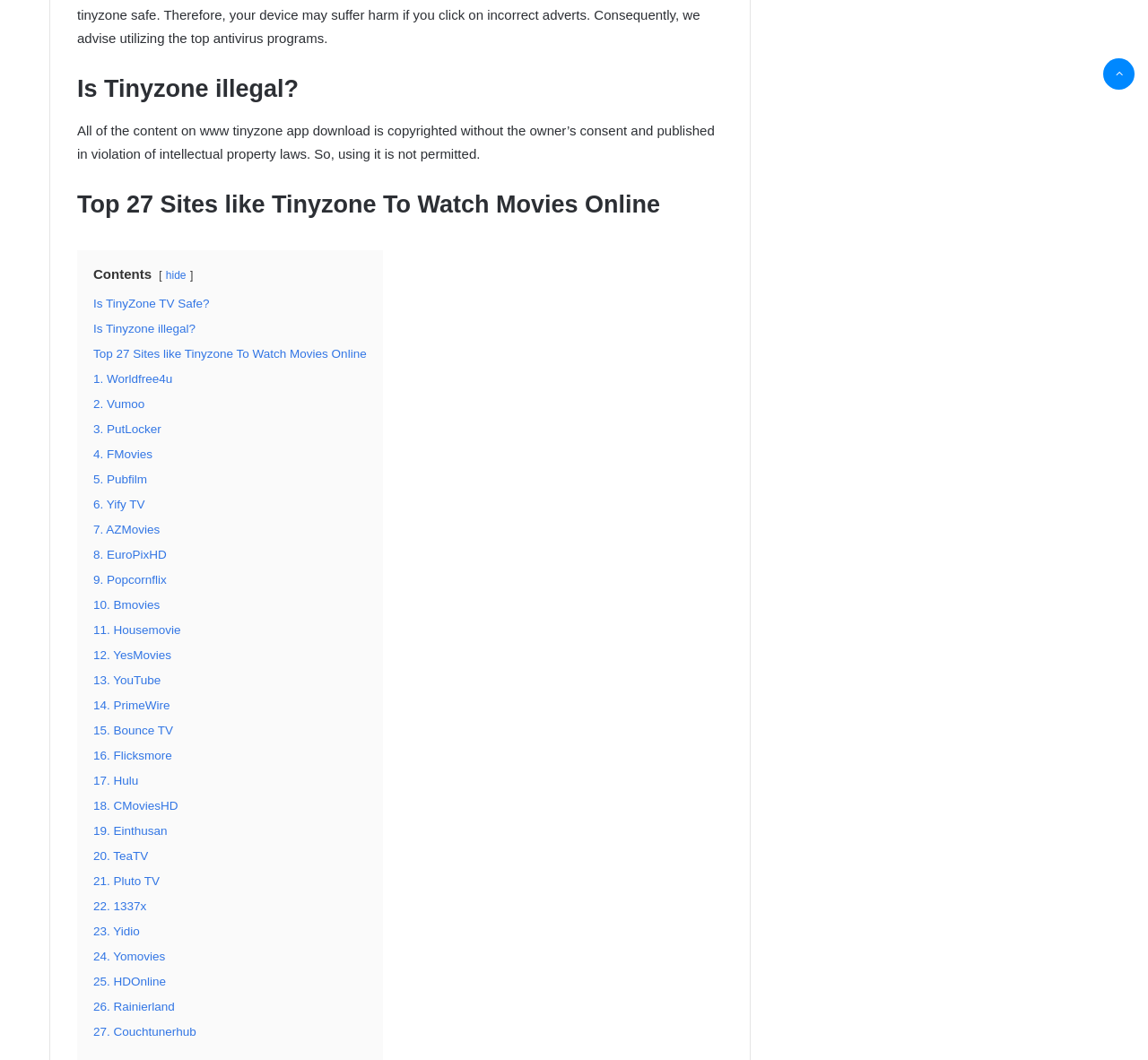What is the purpose of the webpage?
Based on the content of the image, thoroughly explain and answer the question.

The webpage discusses the illegality of Tinyzone and provides a list of 27 alternative sites to watch movies online, implying that the purpose of the webpage is to provide alternatives to Tinyzone.